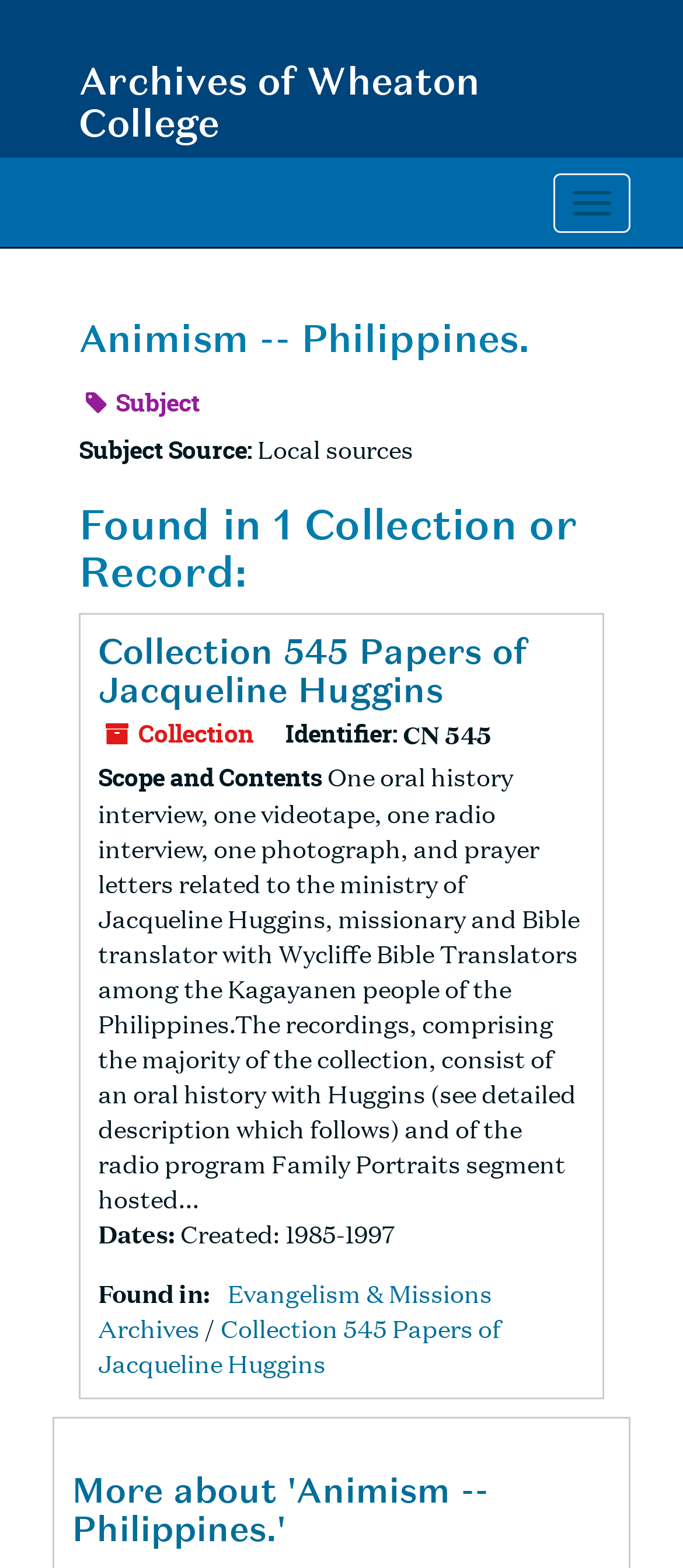Locate the bounding box of the user interface element based on this description: "Archives of Wheaton College".

[0.115, 0.036, 0.703, 0.095]